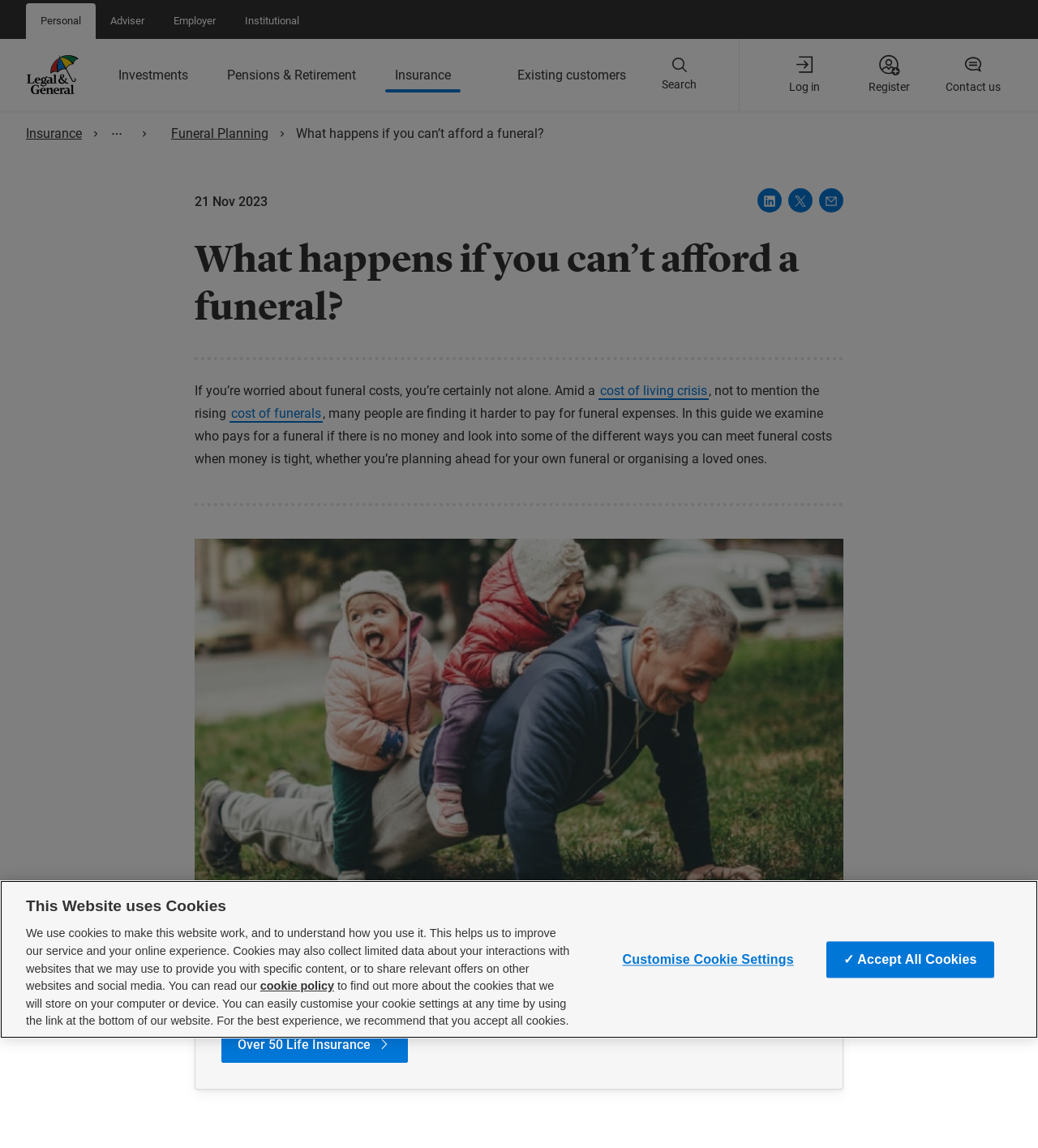What is the date mentioned on the webpage?
Based on the visual, give a brief answer using one word or a short phrase.

21 Nov 2023